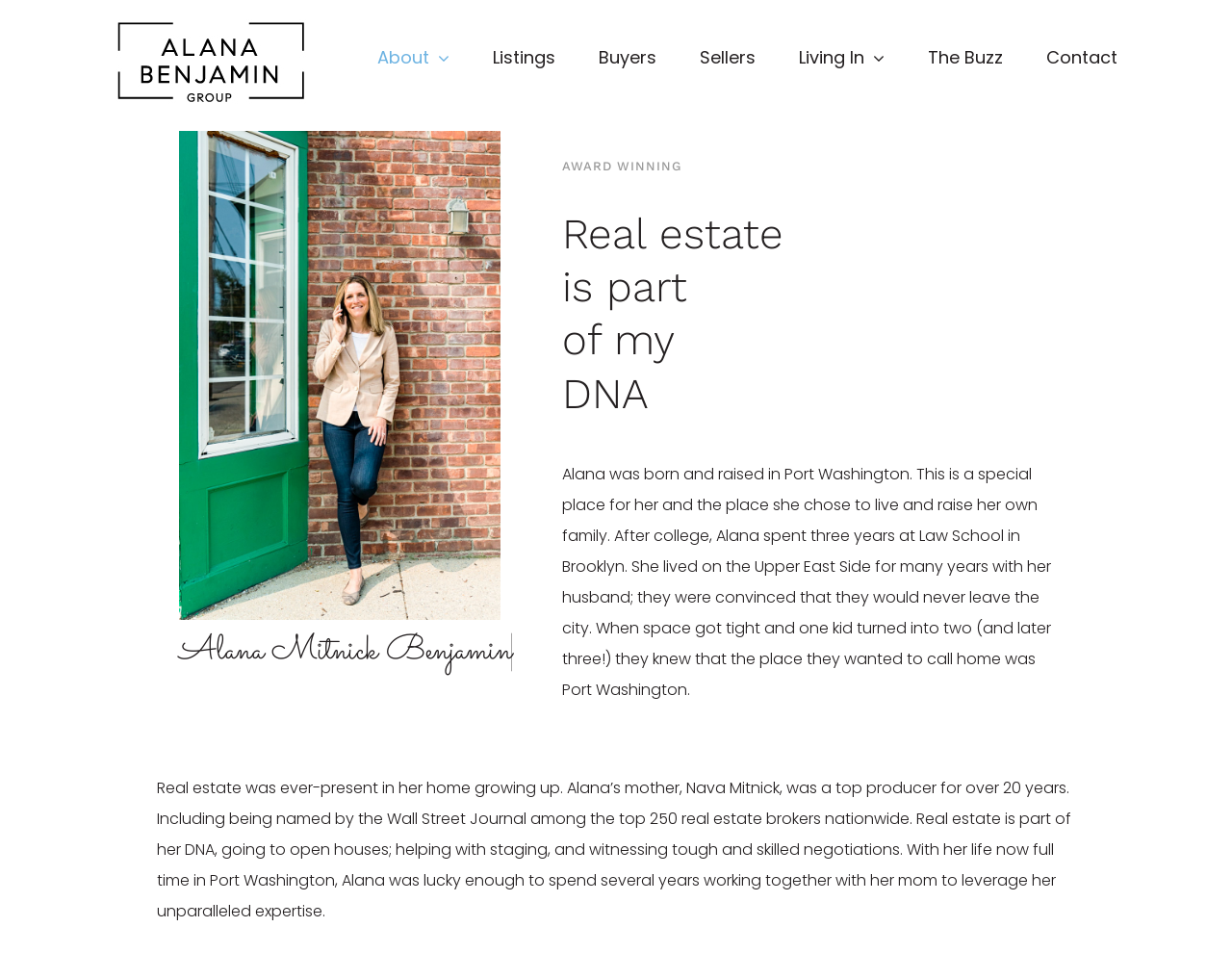What is the name of Alana's mother?
Respond to the question with a well-detailed and thorough answer.

Based on the webpage content, Alana's mother's name is Nava Mitnick, which is mentioned in the paragraph describing Alana's background in real estate.